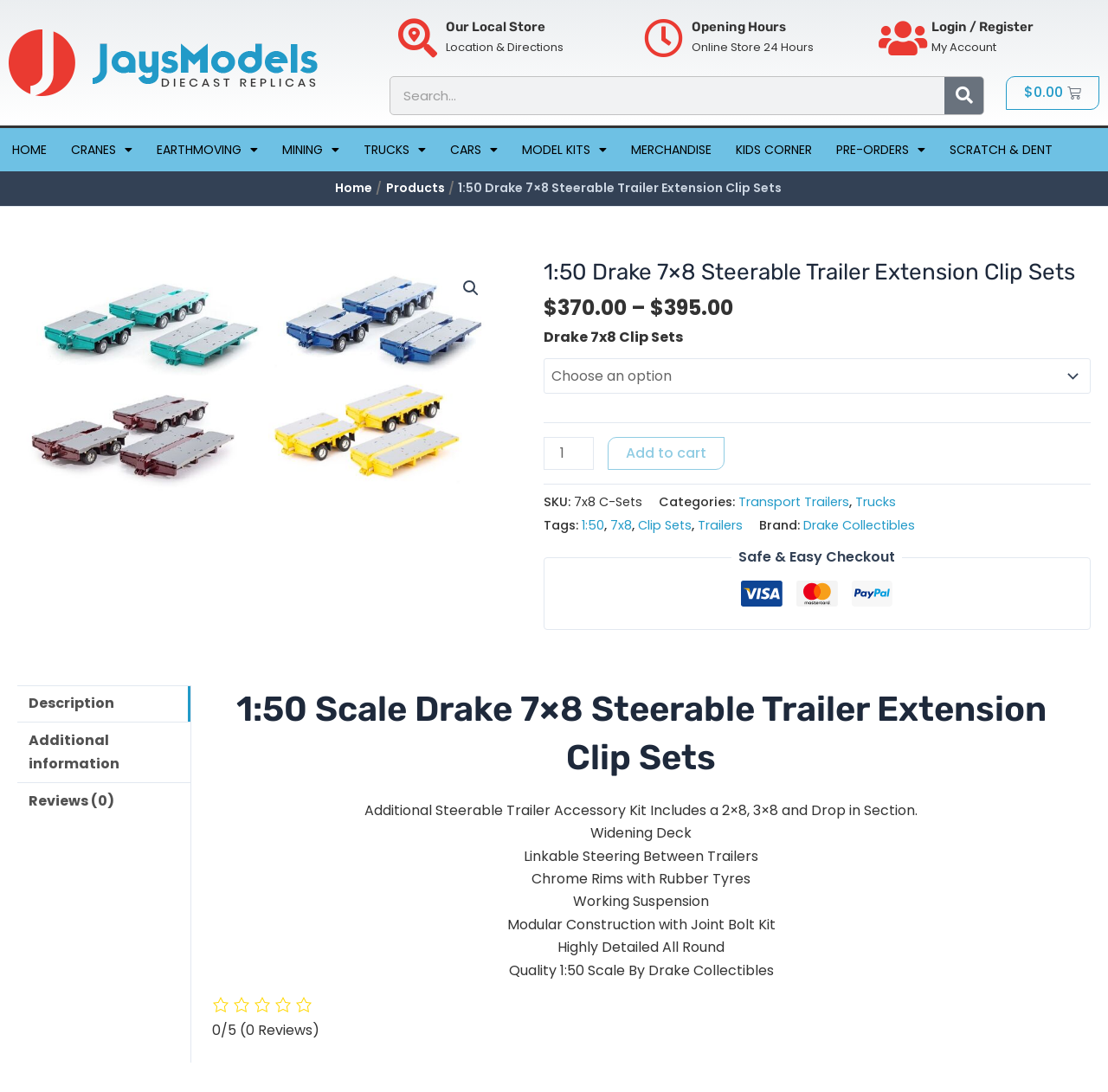Select the bounding box coordinates of the element I need to click to carry out the following instruction: "Search for products".

[0.352, 0.07, 0.888, 0.105]